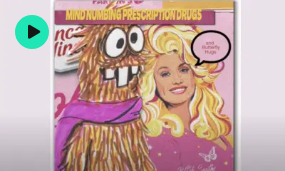Explain the image with as much detail as possible.

The image showcases a whimsical and colorful album cover for "Mind Numbing Prescription Drugs" by The Blacksmiths. The artwork features a quirky cartoon character resembling a furry monster alongside a cheerful blonde woman with a big smile, reminiscent of iconic pop culture figures. The monster, adorned with a purple scarf and expressive wide eyes, captures a playful vibe, while a speech bubble above it adds a humorous touch, stating "and Butterfly Hugs." The album cover combines vibrancy and humor, hinting at a lighthearted approach to its music theme.